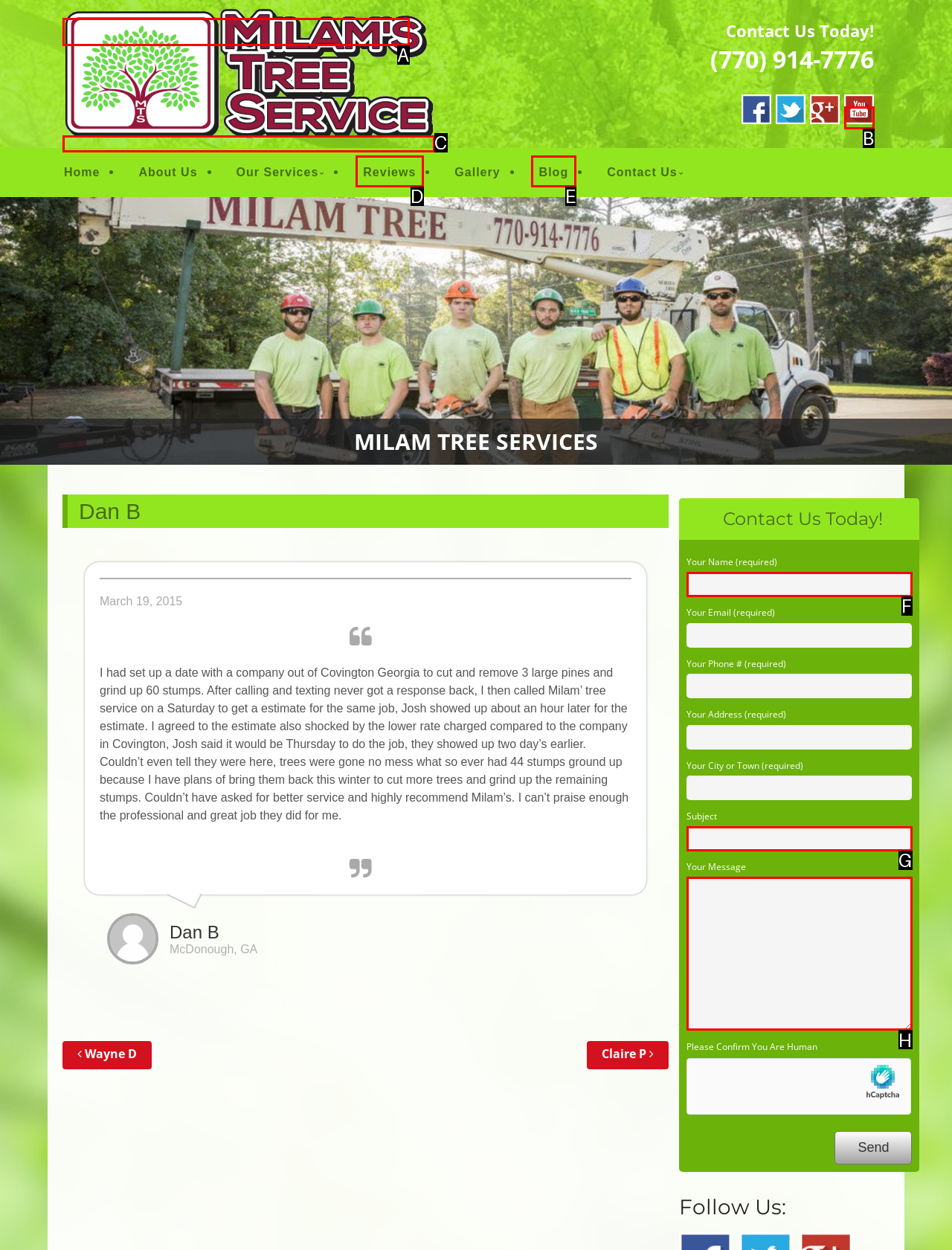From the options presented, which lettered element matches this description: News & Events
Reply solely with the letter of the matching option.

None